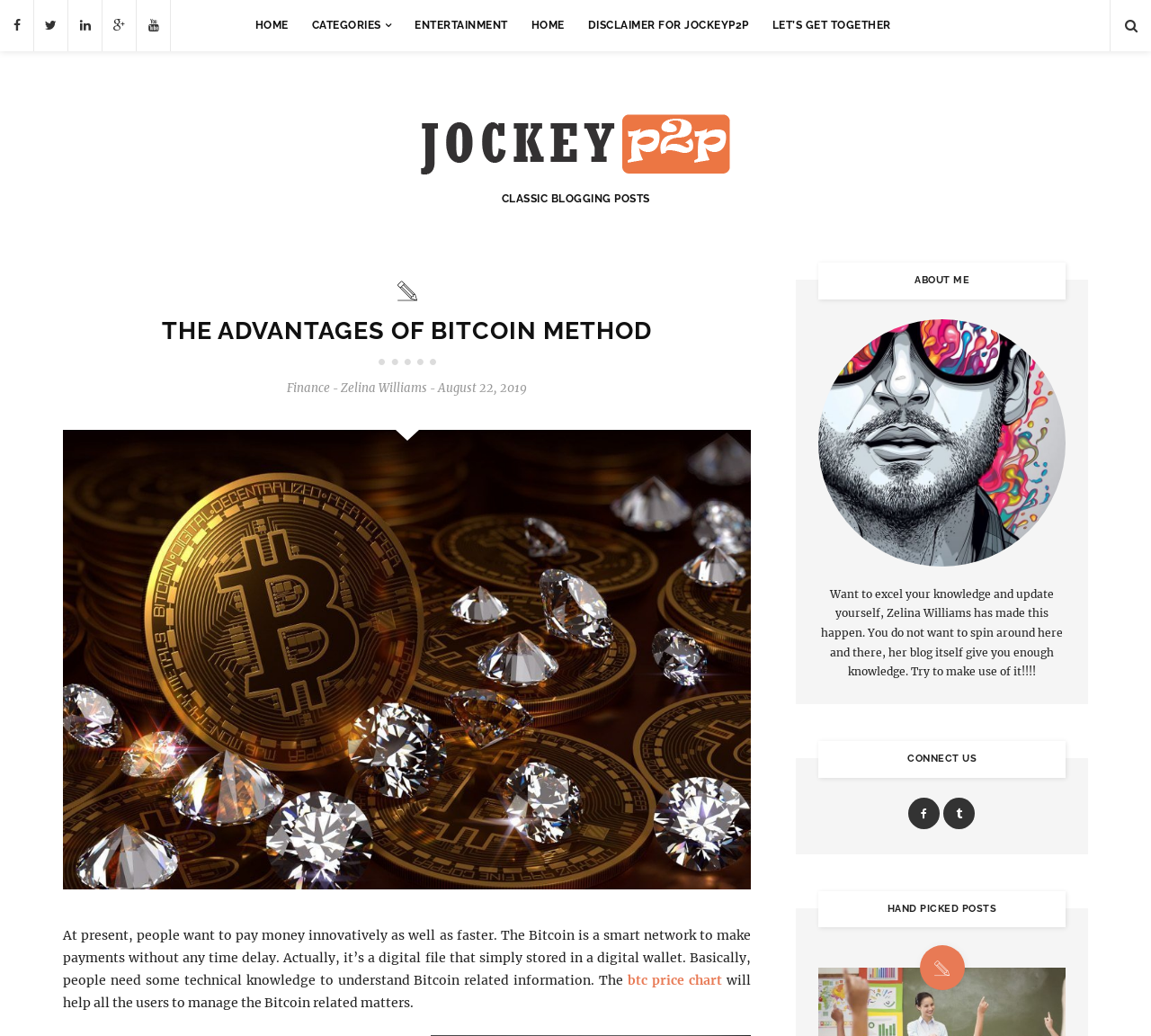Based on the element description "Explore latest Editions", predict the bounding box coordinates of the UI element.

None